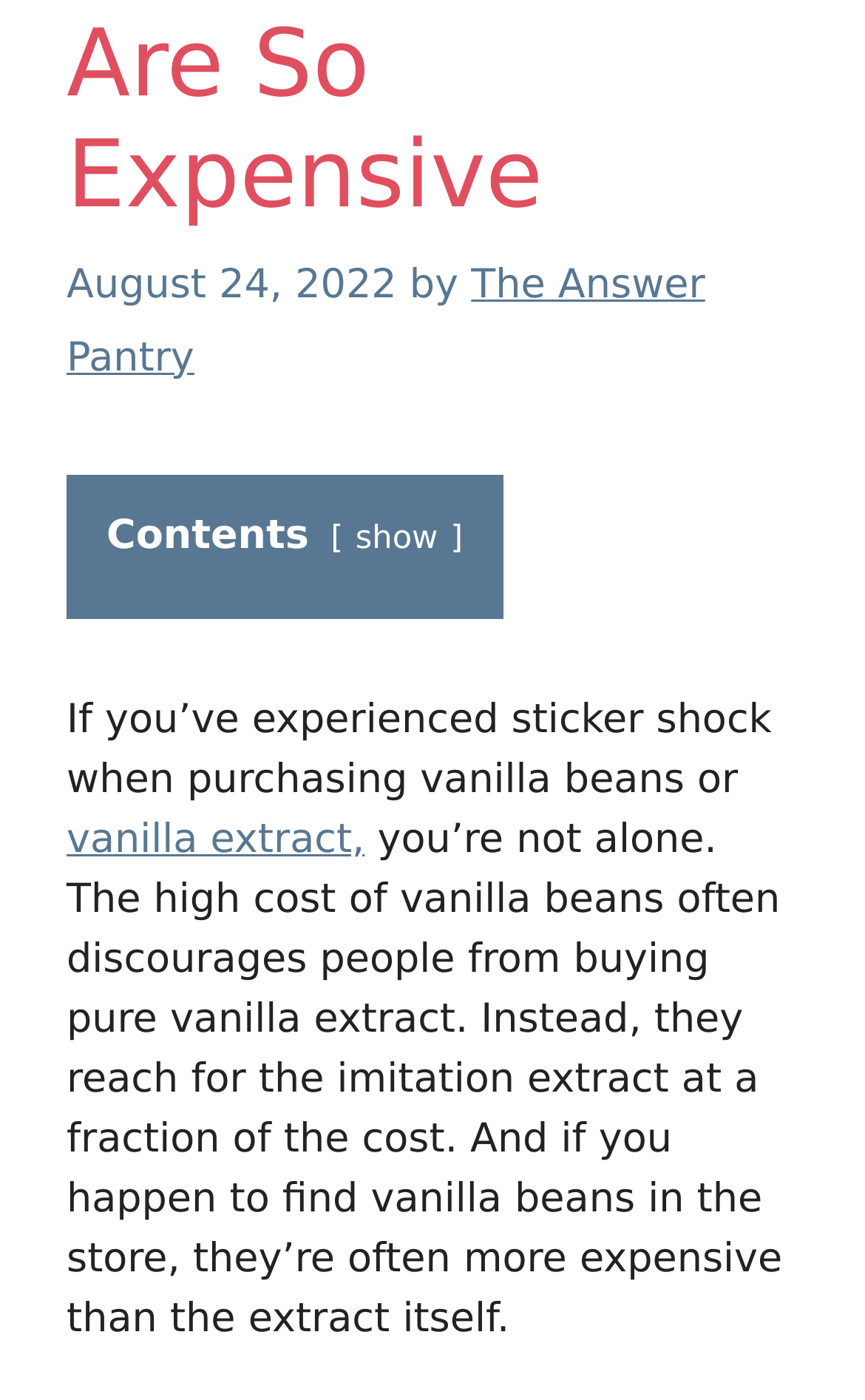What is the date mentioned on the webpage?
Look at the webpage screenshot and answer the question with a detailed explanation.

I found the date 'August 24, 2022' mentioned on the webpage, which is located at the top part of the page, indicating the publication or update date of the content.